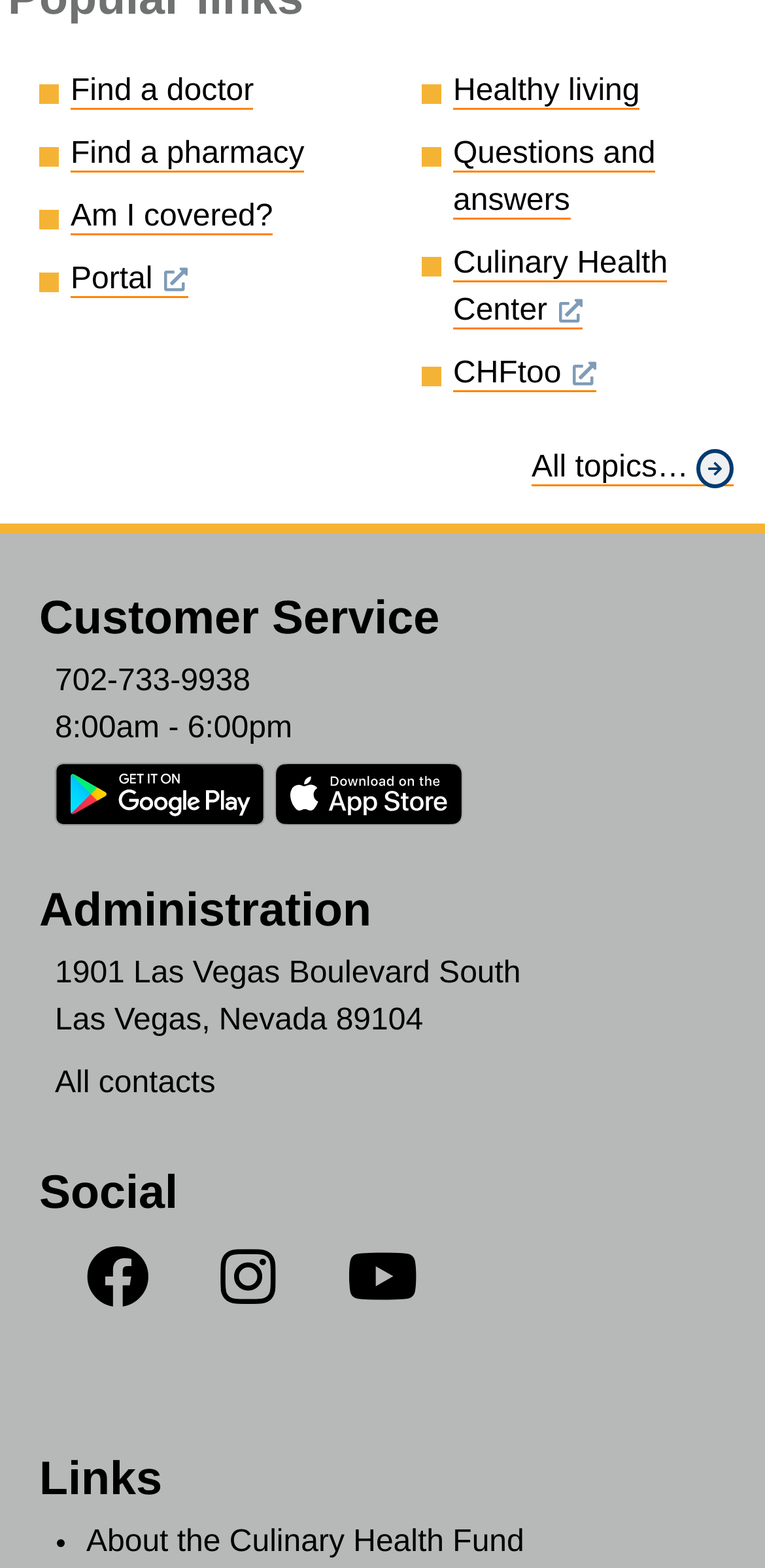What are the hours of operation for customer service?
Using the visual information, respond with a single word or phrase.

8:00am - 6:00pm